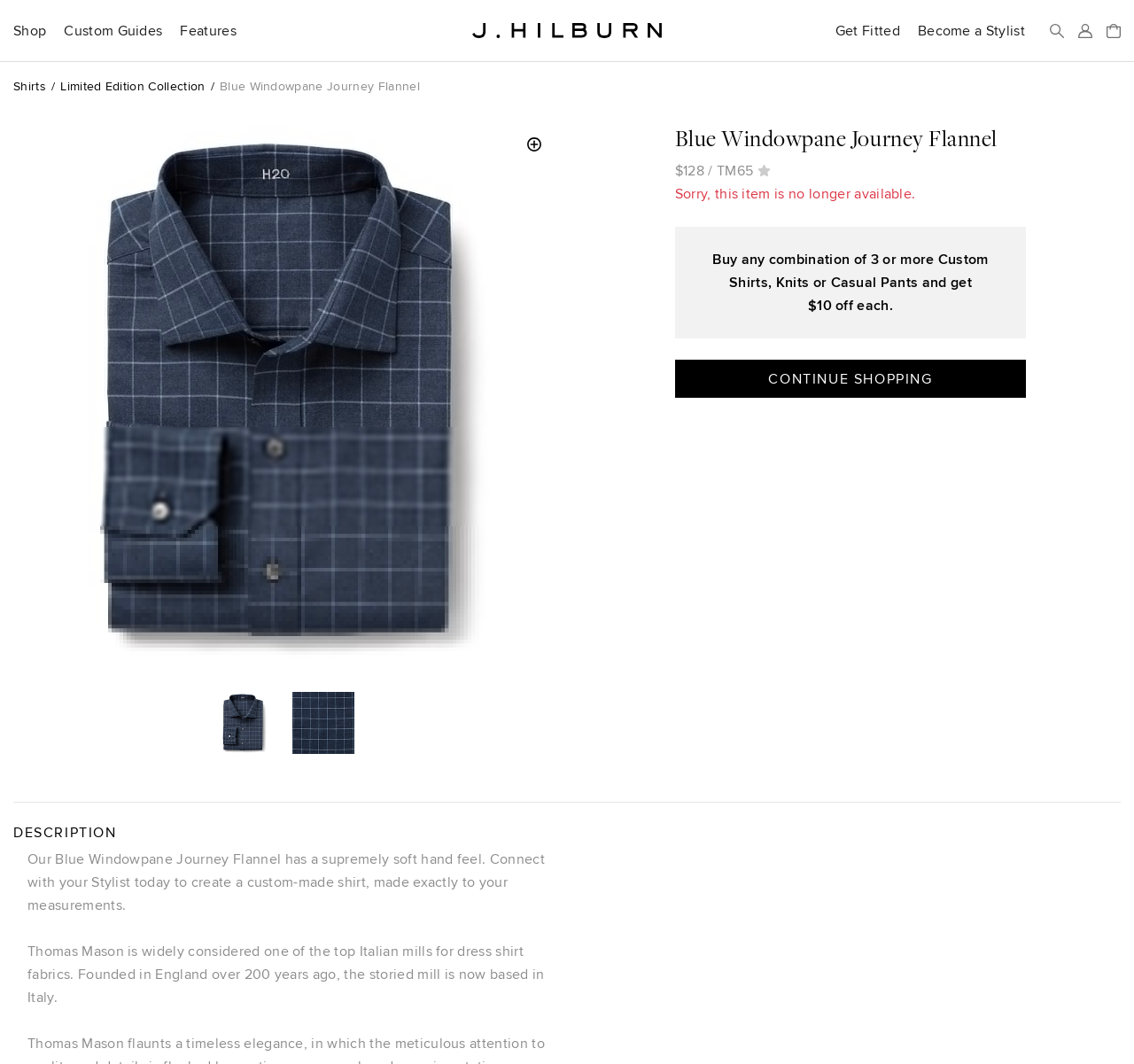Determine the bounding box coordinates for the element that should be clicked to follow this instruction: "Participate in the 'October 10th – Call for a Pro-LGBT Picket of the White House'". The coordinates should be given as four float numbers between 0 and 1, in the format [left, top, right, bottom].

None